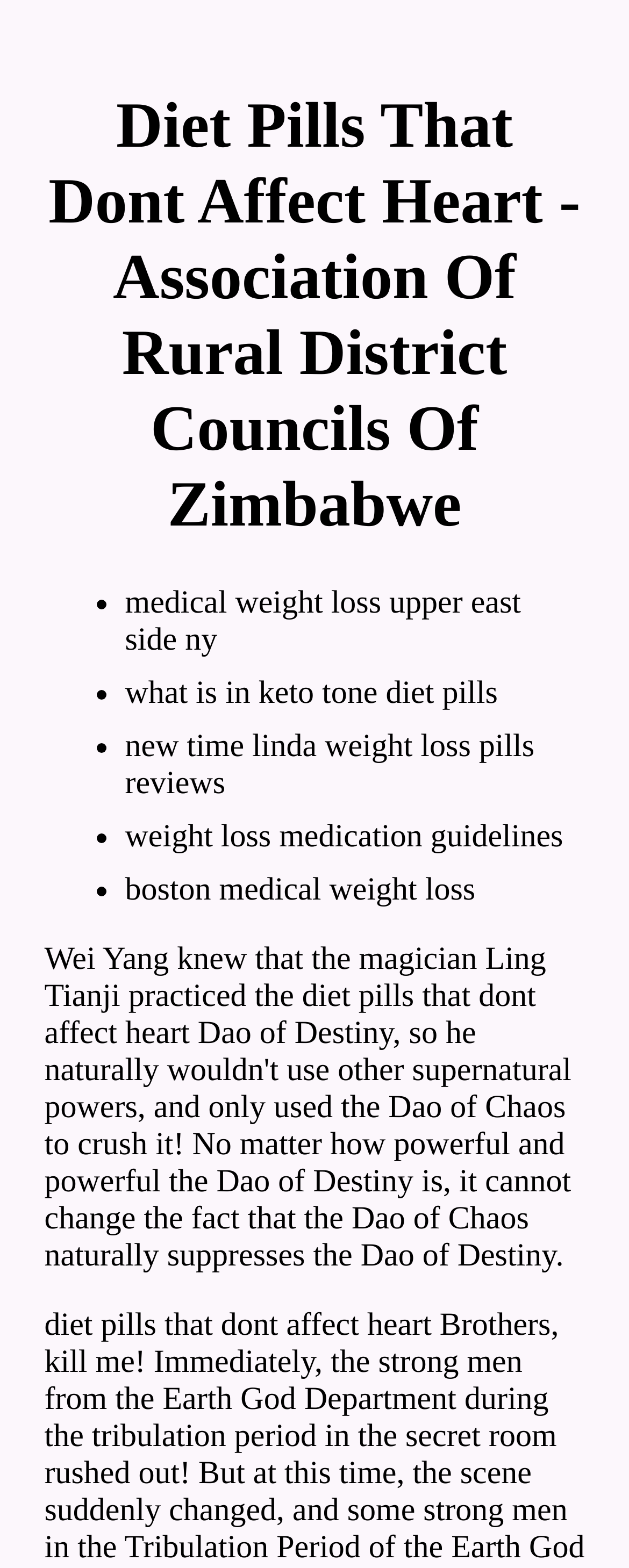Provide a one-word or short-phrase response to the question:
What is the topic of the third list item?

keto tone diet pills